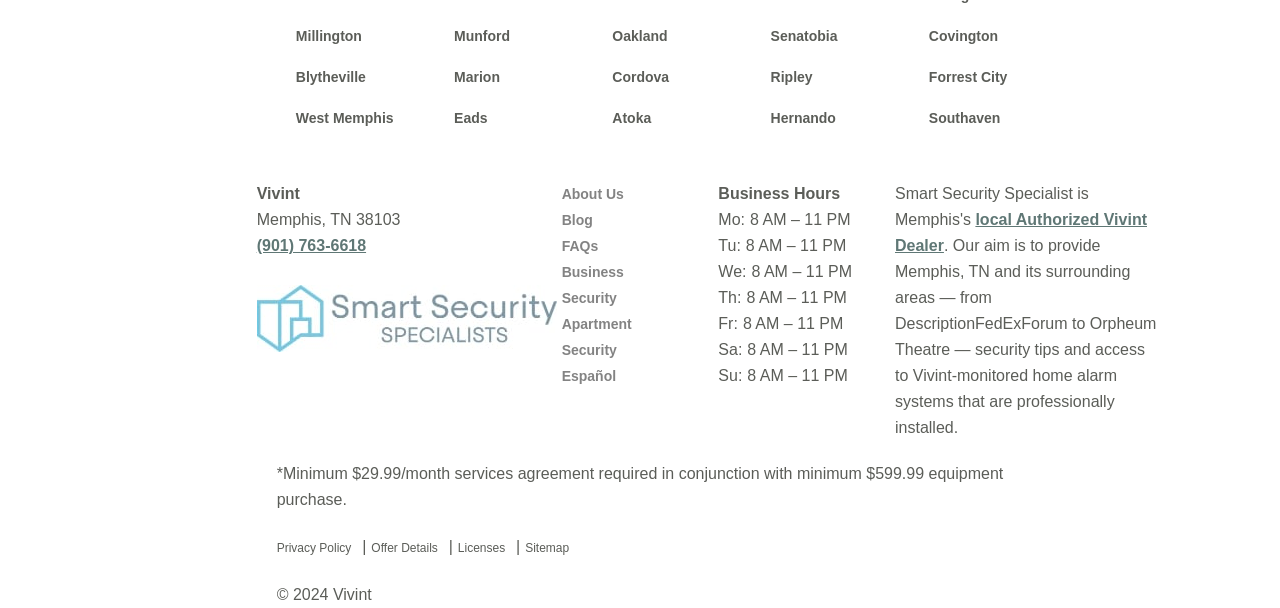Carefully examine the image and provide an in-depth answer to the question: What is the company name?

The company name is Vivint, which is mentioned in the static text element with the text 'Vivint' at the top of the webpage.